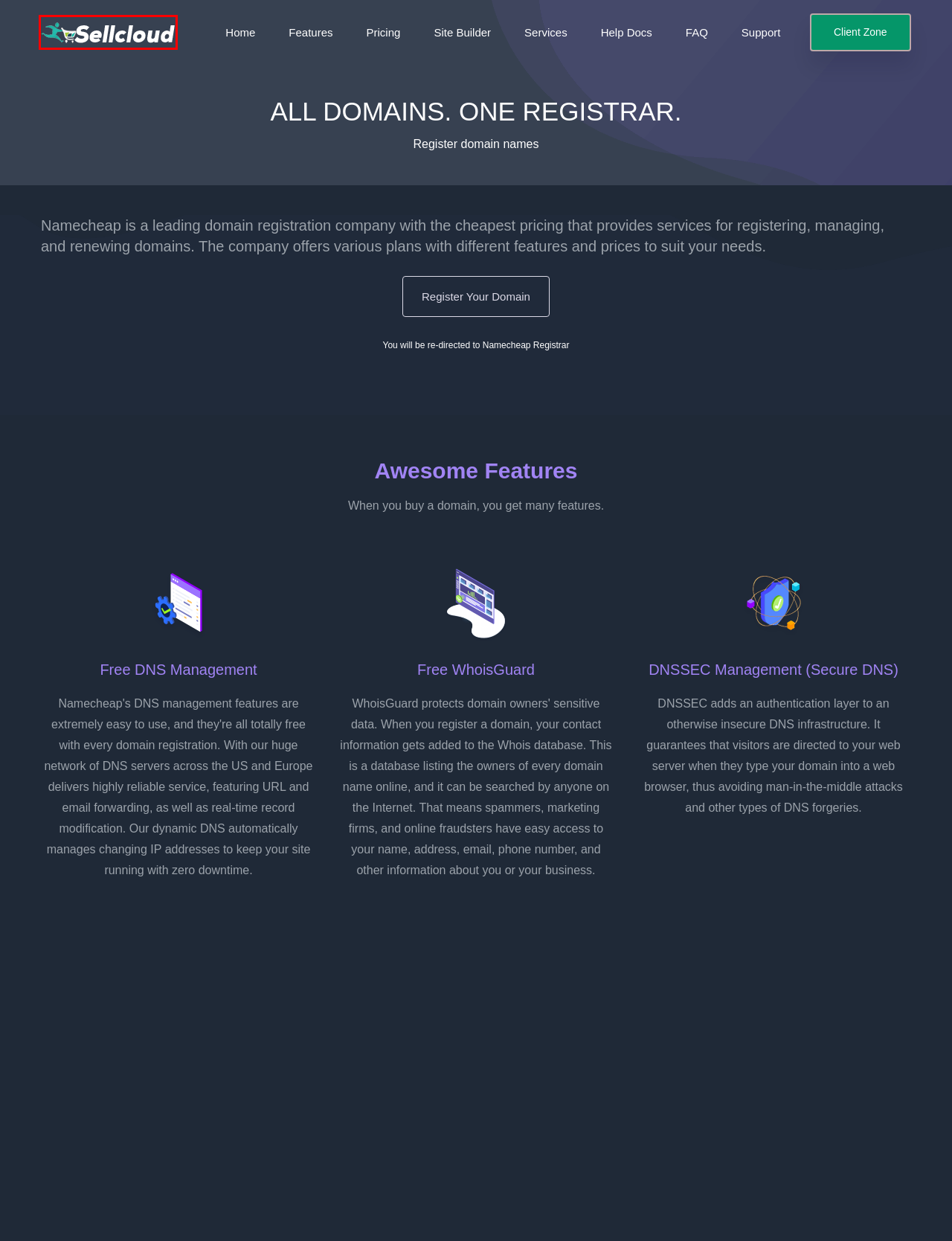Observe the screenshot of a webpage with a red bounding box highlighting an element. Choose the webpage description that accurately reflects the new page after the element within the bounding box is clicked. Here are the candidates:
A. Sellcloud Managed WordPress Server Ready in Minutes, Spin Unlimited Websites $12 monthly
B. Buy Woodmart Woocommerce Wordpress Theme 1-click Auto Installation 80+ Demos & Plugins
C. Buy a domain name - Register cheap domain names from $0.99 - Namecheap
D. Open Ticket
         - SellCloud
E. Sellcloud Managed WordPress Server features and functions
F. Sellcloud Hosting - FAQ
G. Sellcloud Managed WordPress Server Pricng & Server Plans
H. Login
         - SellCloud

A